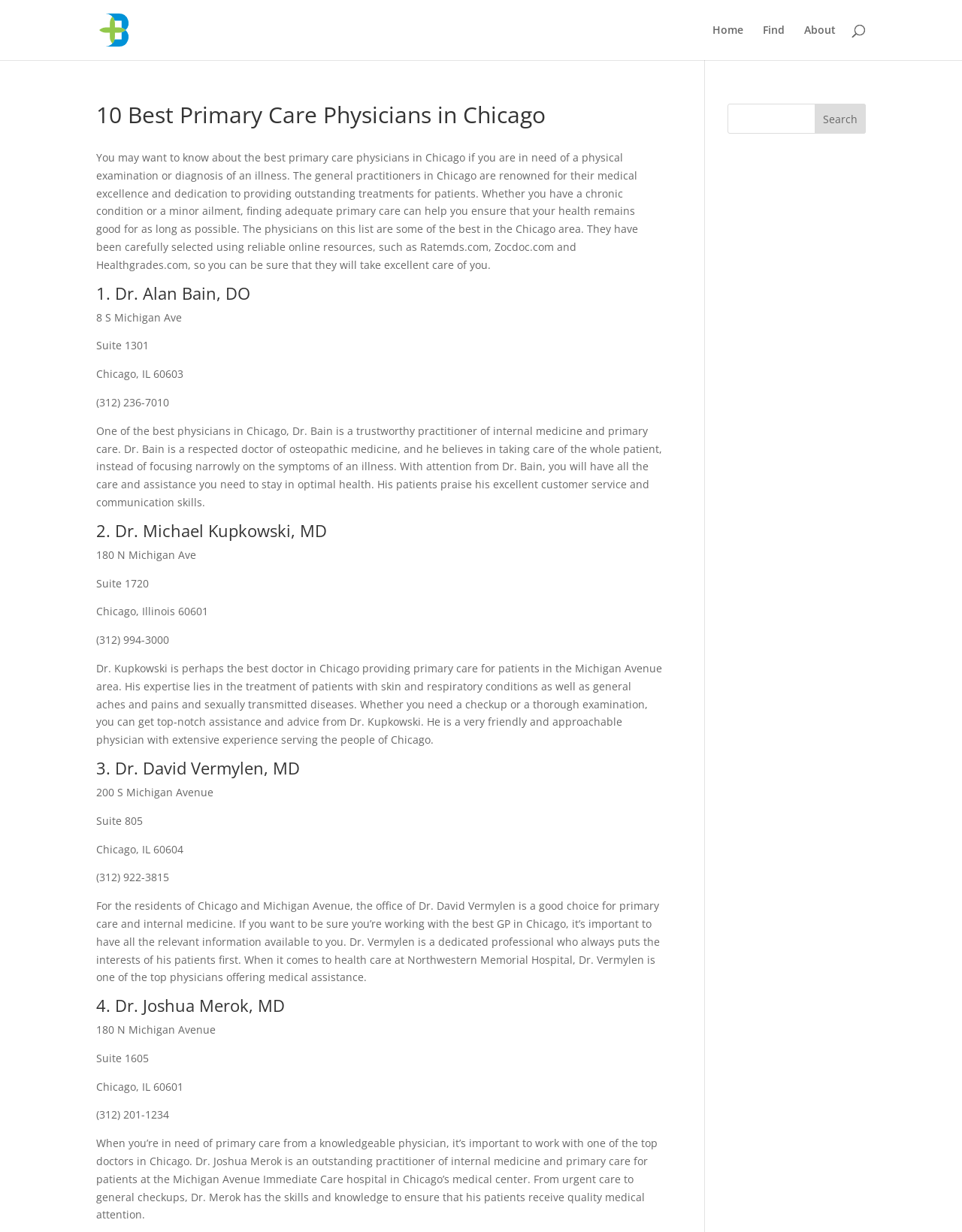Pinpoint the bounding box coordinates of the clickable area needed to execute the instruction: "Learn more about Dr. Michael Kupkowski". The coordinates should be specified as four float numbers between 0 and 1, i.e., [left, top, right, bottom].

[0.1, 0.421, 0.34, 0.439]